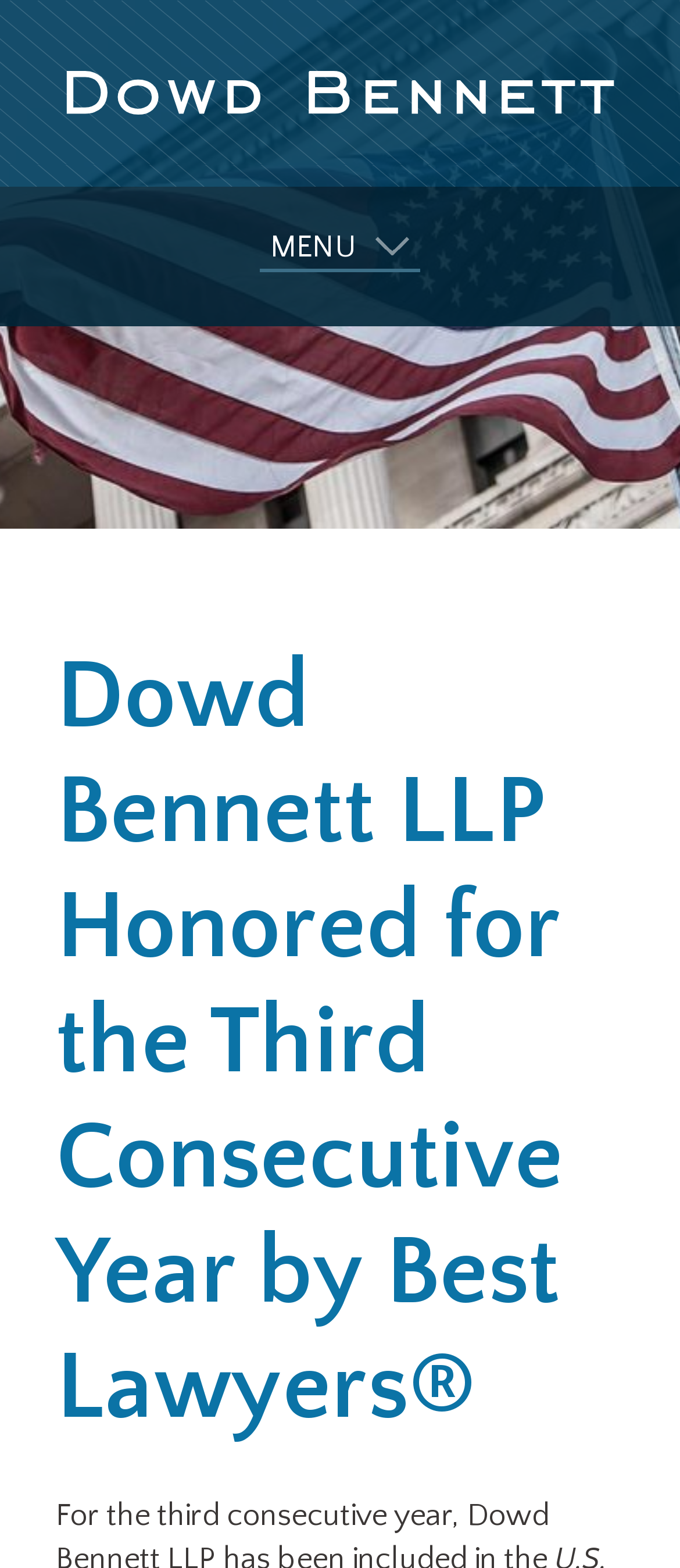Kindly determine the bounding box coordinates of the area that needs to be clicked to fulfill this instruction: "Click the Submit button".

[0.582, 0.66, 0.723, 0.718]